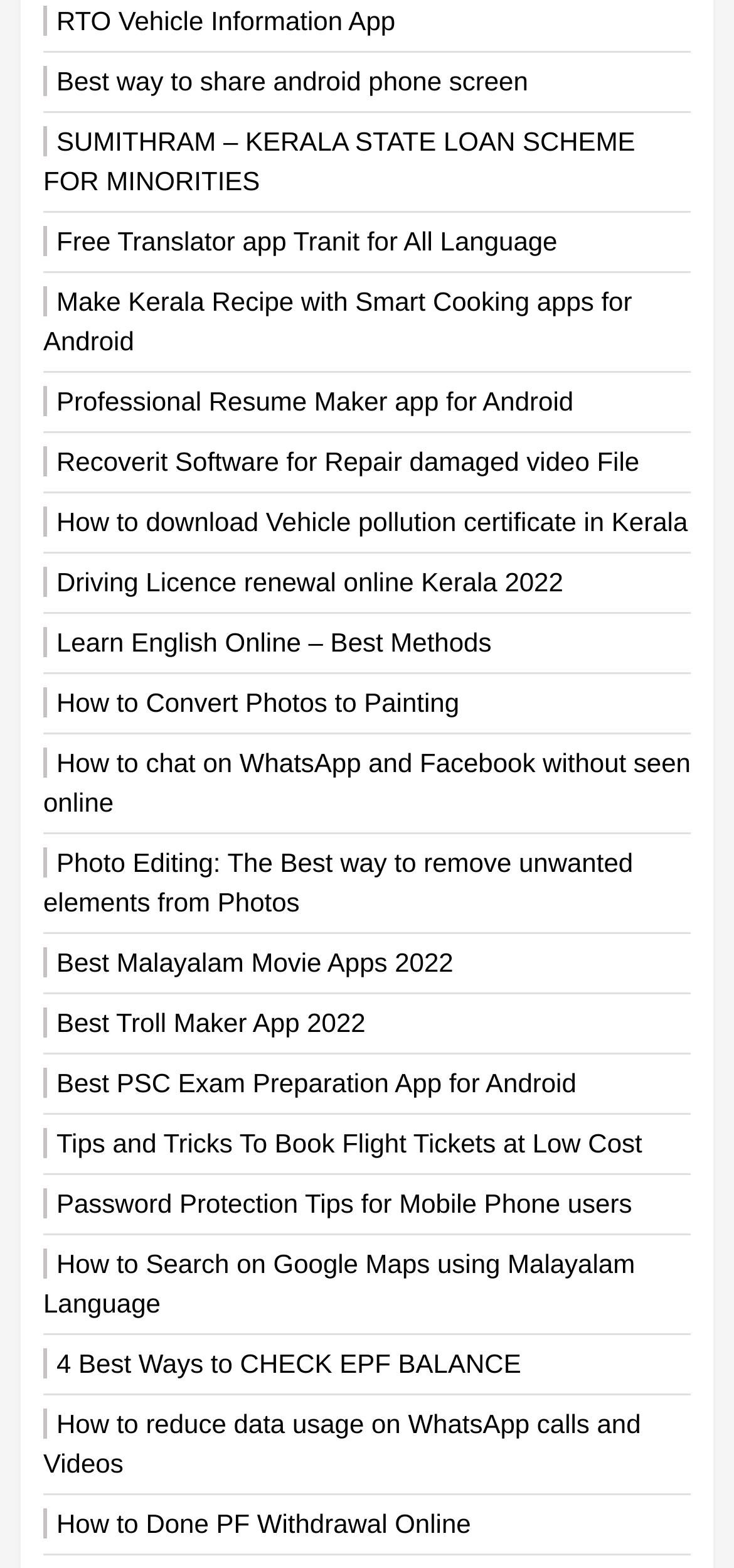Answer the question briefly using a single word or phrase: 
Are there any links related to Kerala?

Yes